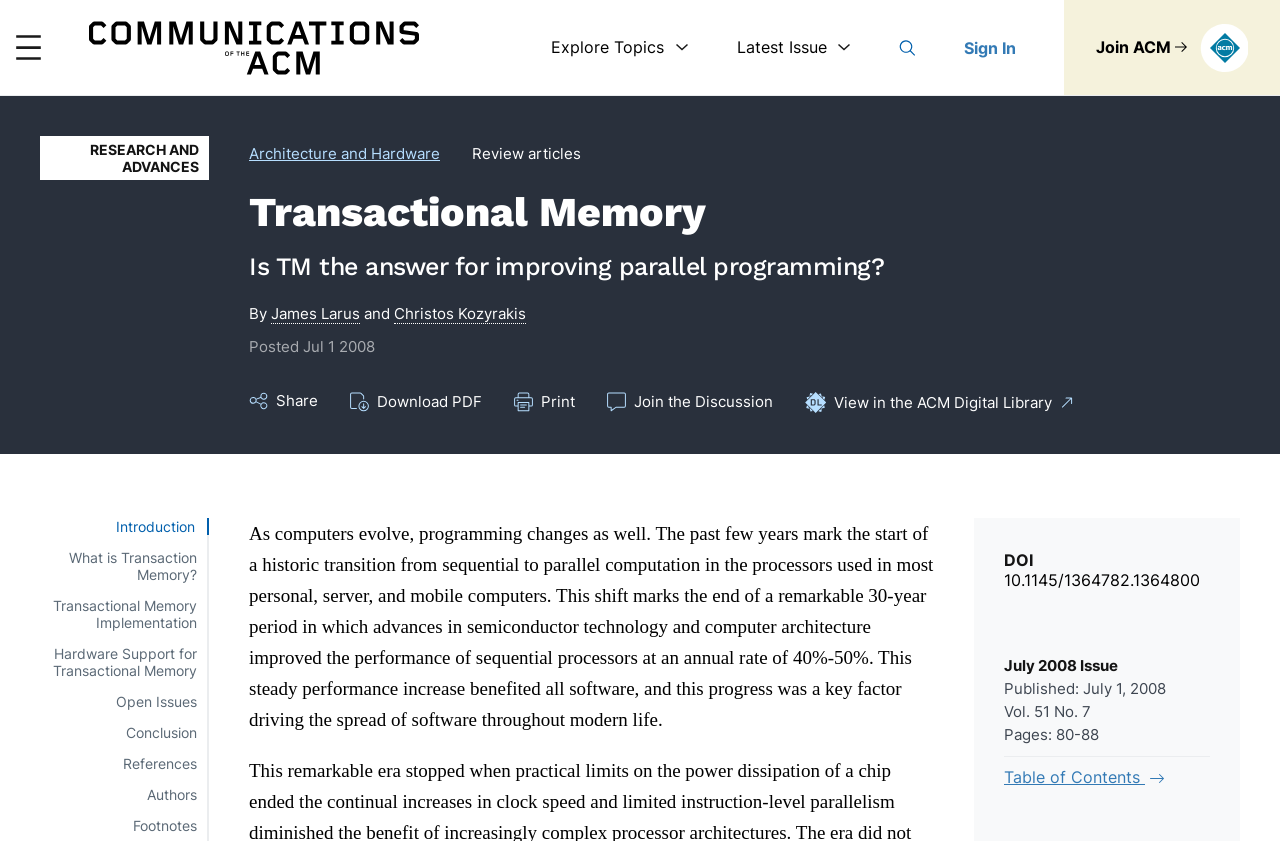What is the page range of the article?
Look at the webpage screenshot and answer the question with a detailed explanation.

I found the page range by looking at the text 'Pages: 80-88' which is located near the heading 'July 2008 Issue', indicating that it is the page range of the article.